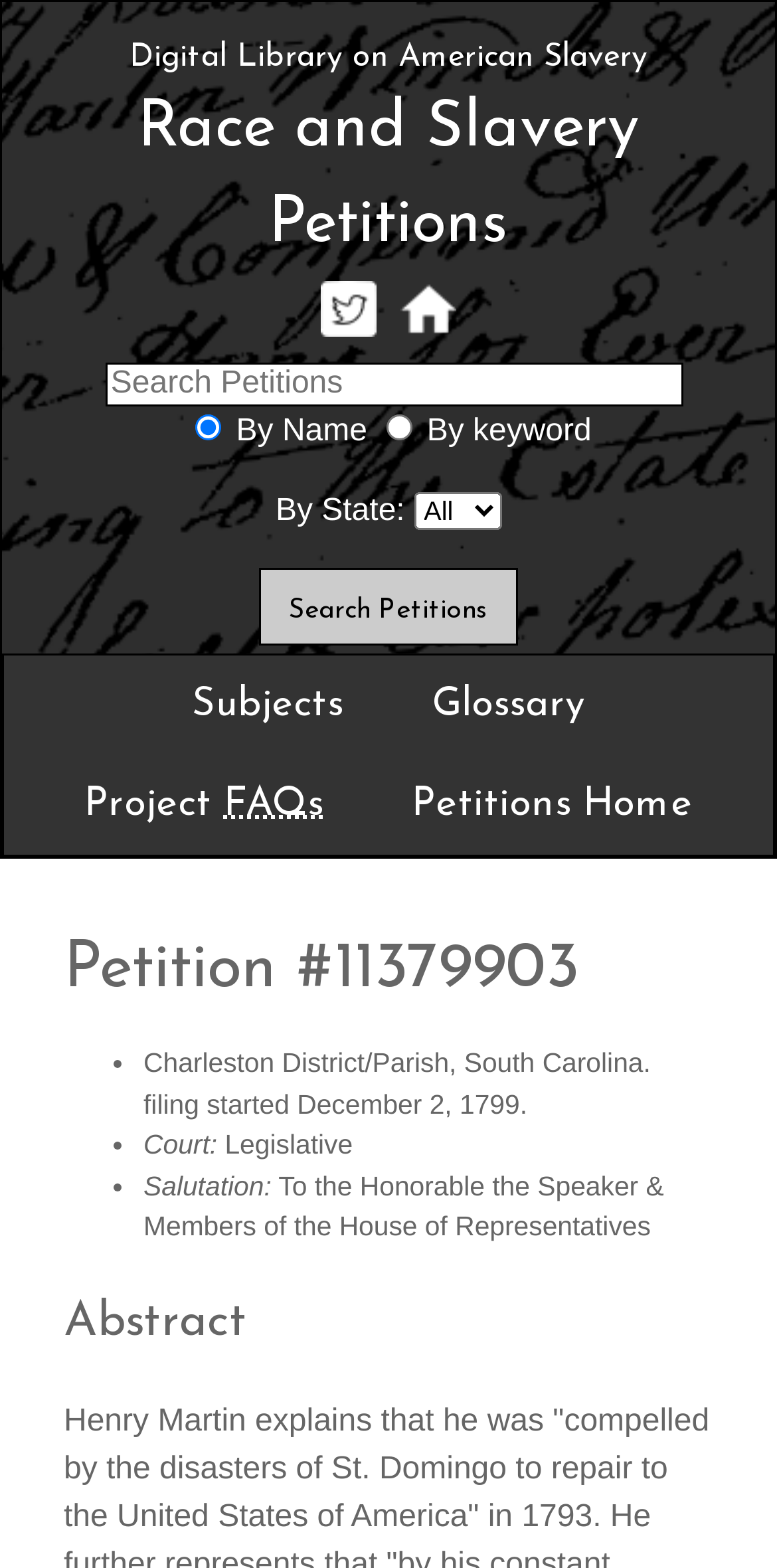Please find and generate the text of the main heading on the webpage.

Digital Library on American Slavery
Race and Slavery Petitions